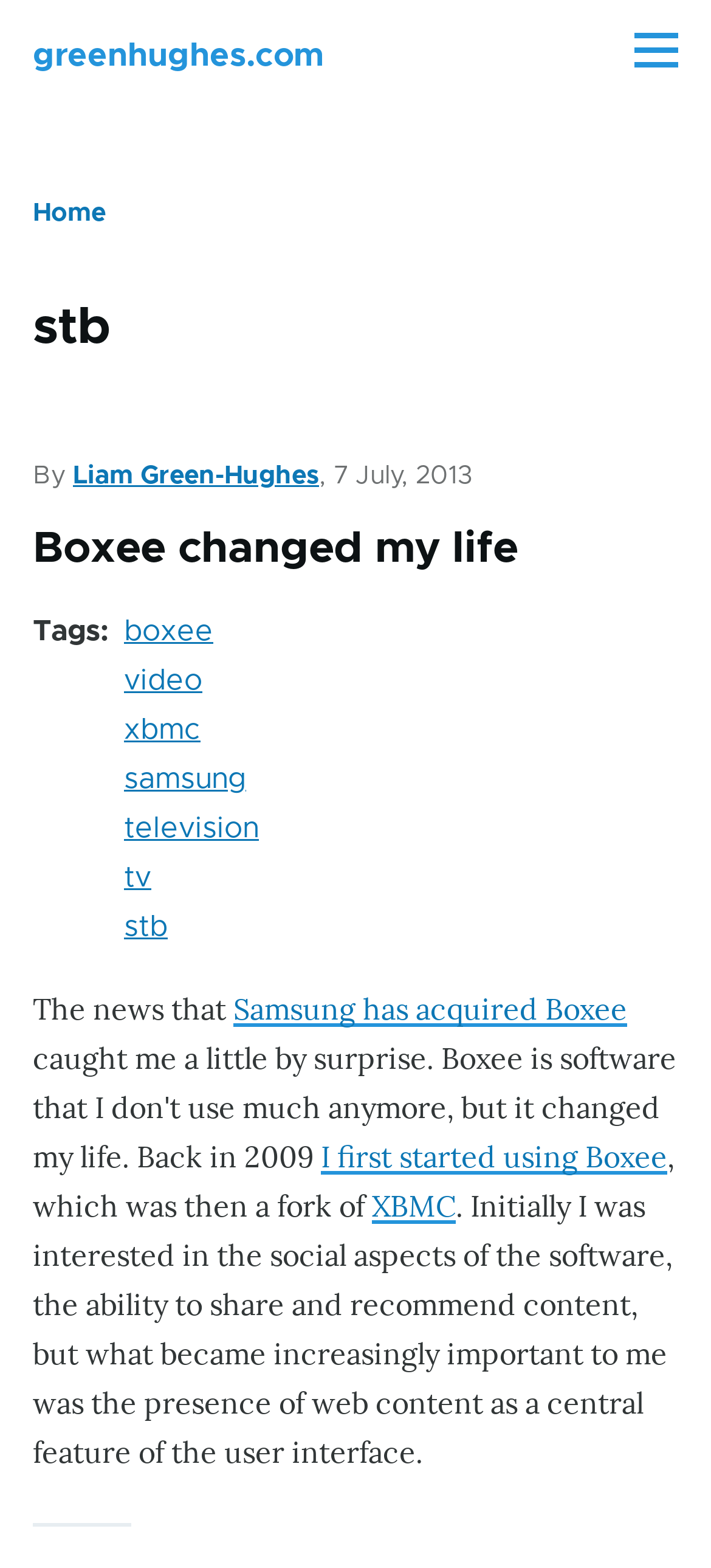Based on the visual content of the image, answer the question thoroughly: What is the date of the article?

The date of the article can be found in the header section of the webpage, where it says 'By Liam Green-Hughes, 7 July, 2013'.